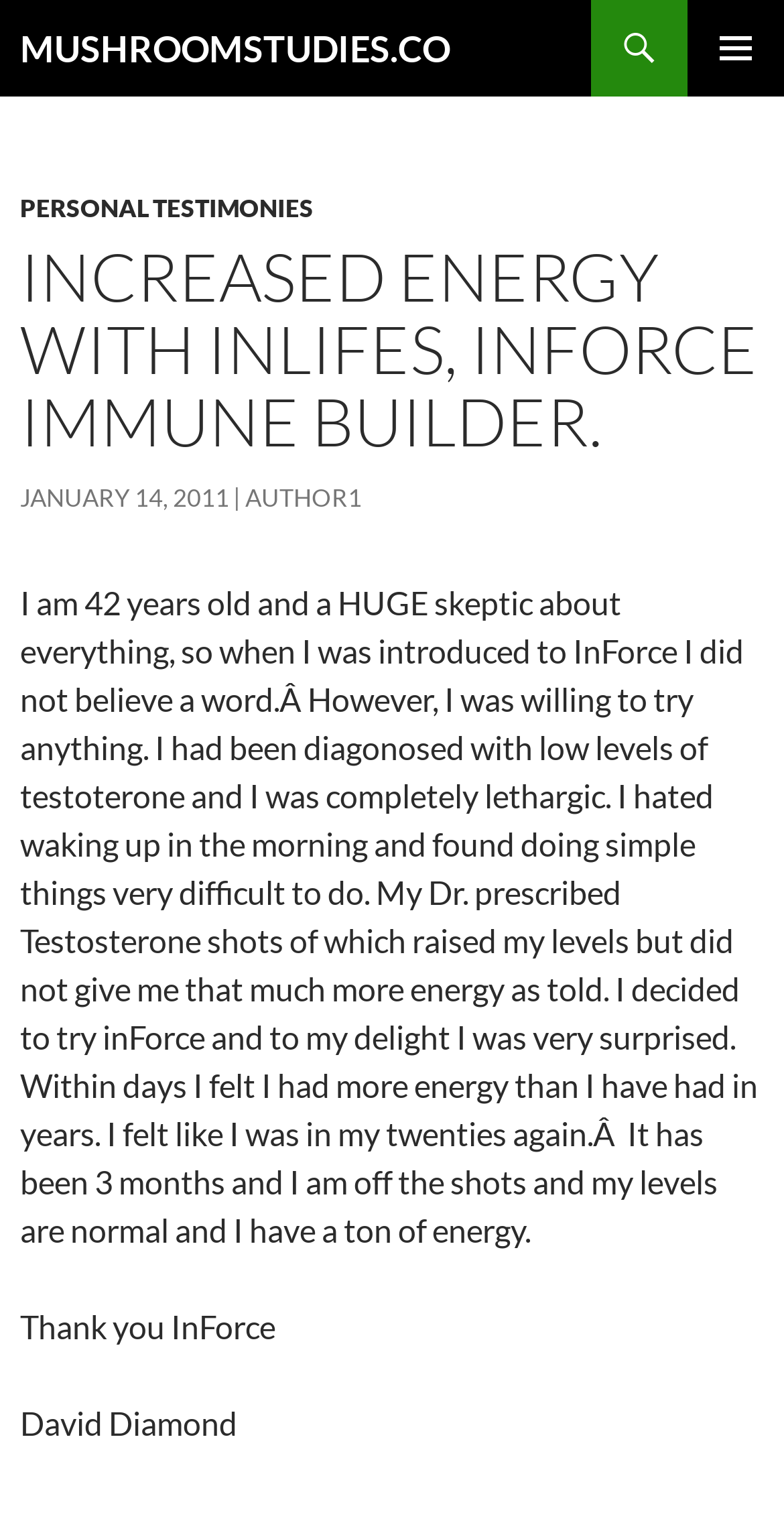Craft a detailed narrative of the webpage's structure and content.

The webpage appears to be a personal testimony page, with a focus on a product called InForce. At the top left of the page, there is a heading that reads "MUSHROOMSTUDIES.CO", which is also a link. To the right of this heading, there is a button labeled "PRIMARY MENU". Below the heading, there is a link that says "SKIP TO CONTENT".

The main content of the page is divided into sections. The first section has a heading that reads "INCREASED ENERGY WITH INLIFES, INFORCE IMMUNE BUILDER." Below this heading, there is a link that says "PERSONAL TESTIMONIES". Next to this link, there is another link that displays the date "JANUARY 14, 2011", along with the author's name "AUTHOR1".

The main testimonial text is located below these links. It is a personal story of someone who was skeptical about InForce but decided to try it and experienced increased energy levels. The text is quite long and describes the person's experience in detail. Below this text, there are two short lines of text that read "Thank you InForce" and "David Diamond", which appears to be the name of the person who wrote the testimonial.

Overall, the page has a simple layout with a clear focus on the personal testimony and the product being promoted.